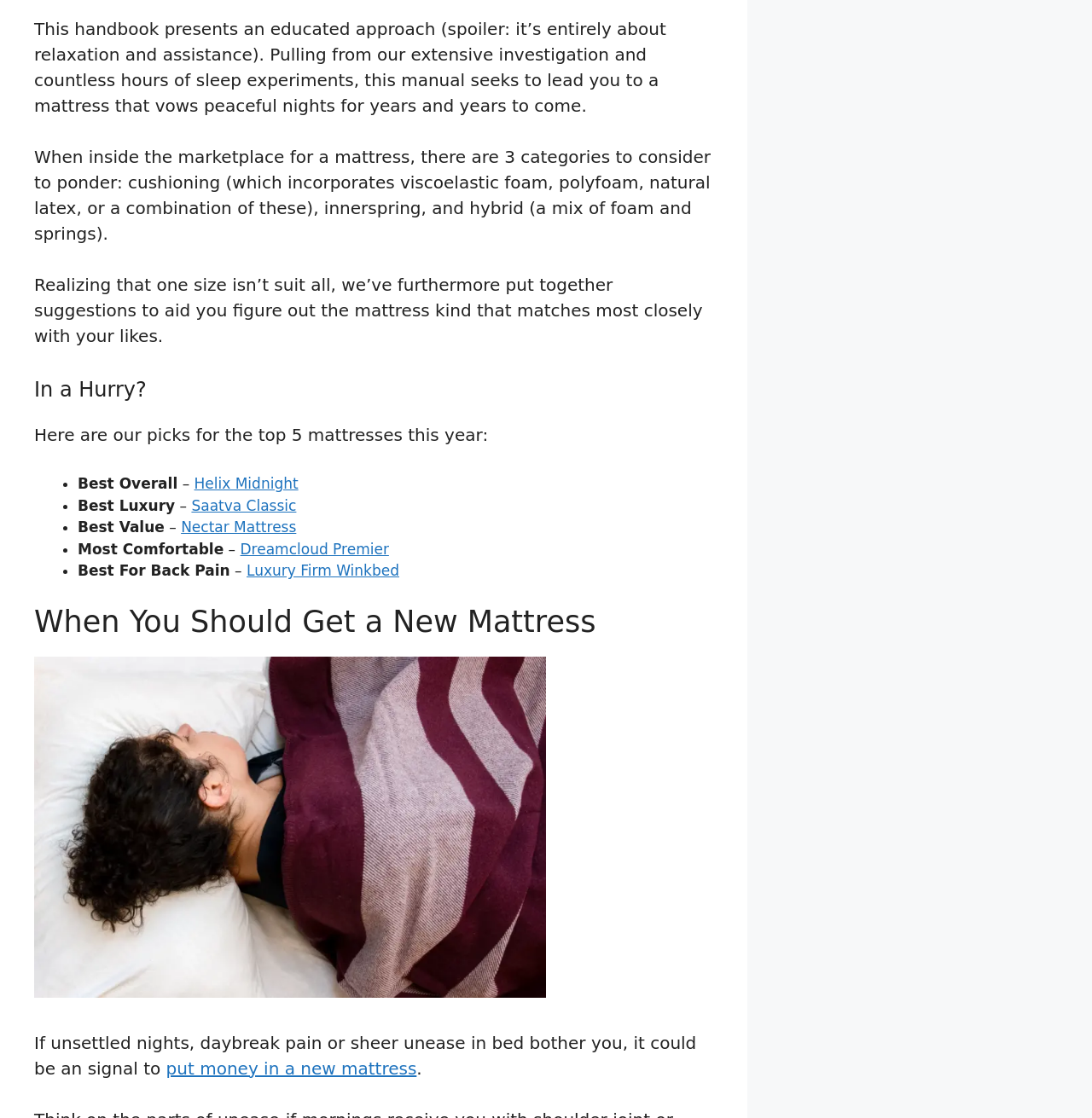What are the three categories to consider when buying a mattress?
Please craft a detailed and exhaustive response to the question.

According to the webpage, when in the marketplace for a mattress, there are three categories to consider: cushioning (which incorporates viscoelastic foam, polyfoam, natural latex, or a combination of these), innerspring, and hybrid (a mix of foam and springs).